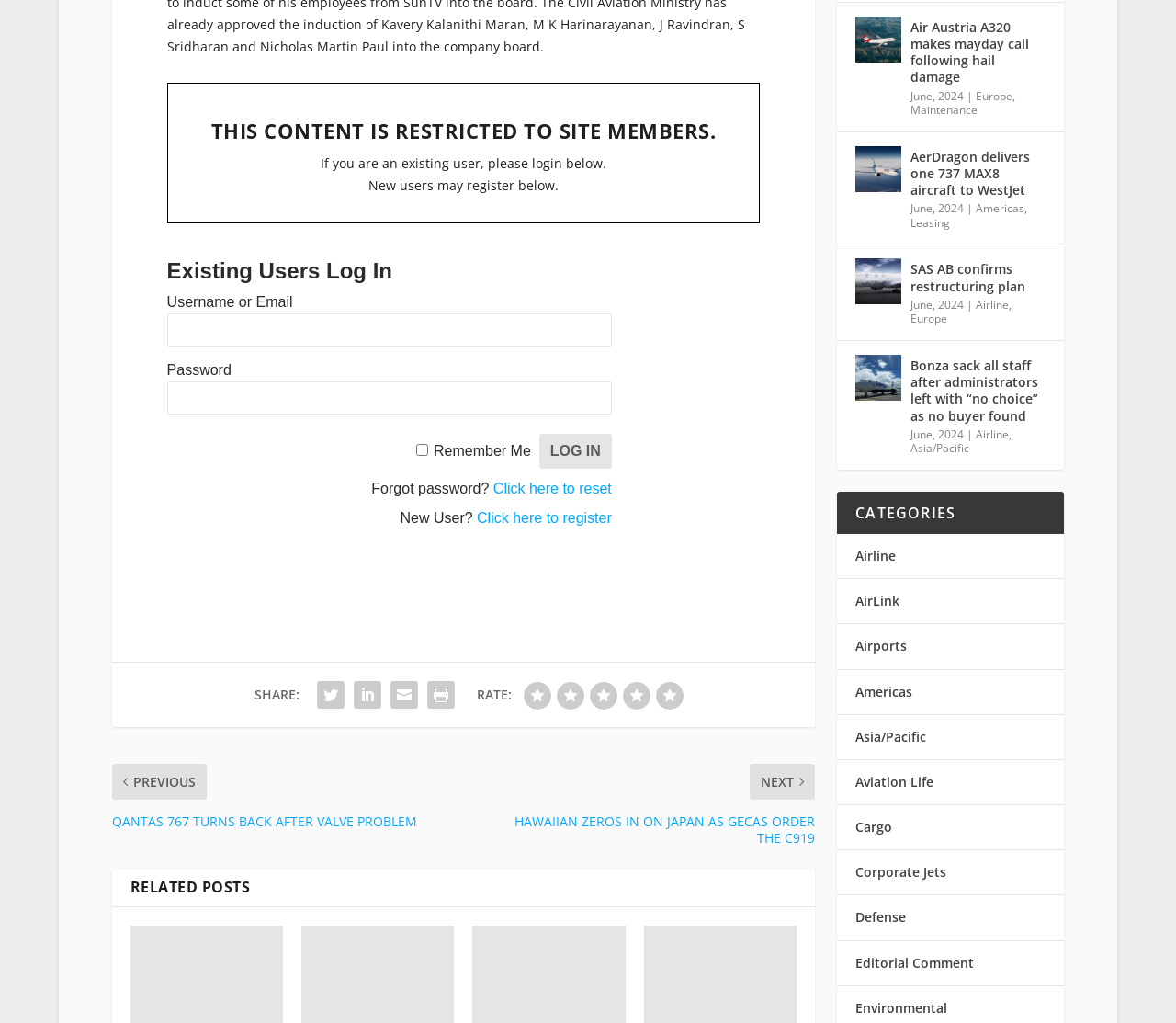Highlight the bounding box coordinates of the element you need to click to perform the following instruction: "Click the OK button to accept cookies."

None